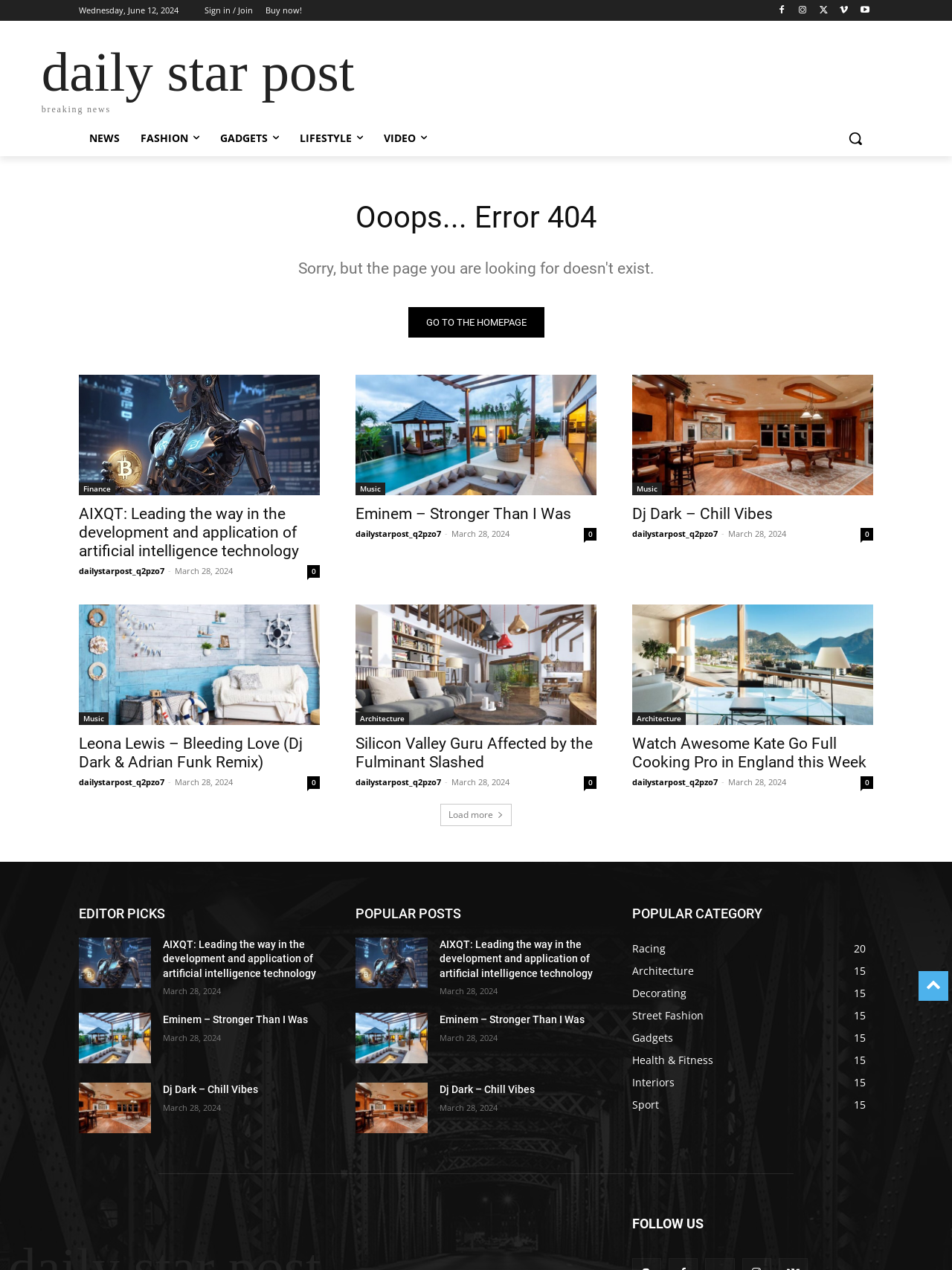Pinpoint the bounding box coordinates of the element that must be clicked to accomplish the following instruction: "Go to the homepage". The coordinates should be in the format of four float numbers between 0 and 1, i.e., [left, top, right, bottom].

[0.429, 0.242, 0.571, 0.266]